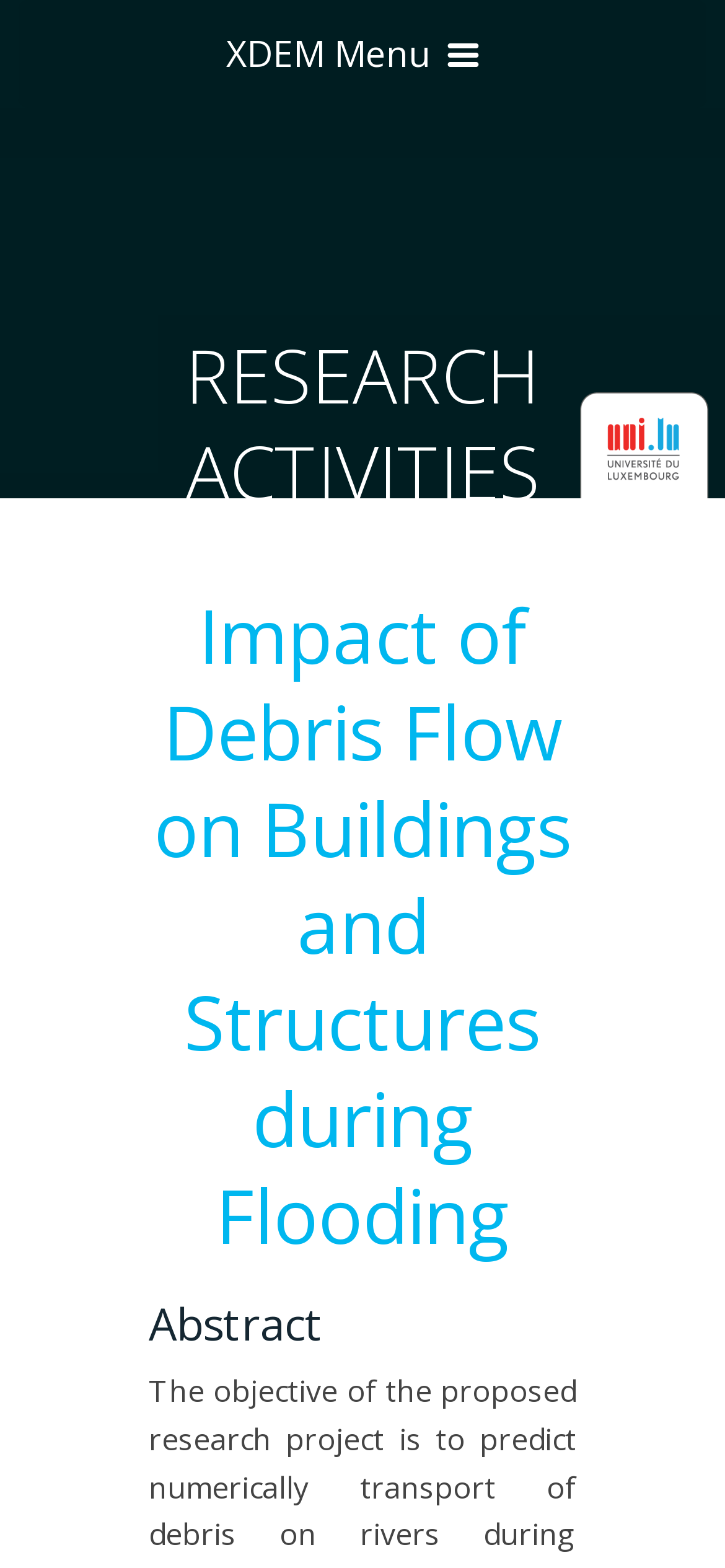Please indicate the bounding box coordinates for the clickable area to complete the following task: "Explore SOFTWARE". The coordinates should be specified as four float numbers between 0 and 1, i.e., [left, top, right, bottom].

[0.026, 0.383, 0.582, 0.488]